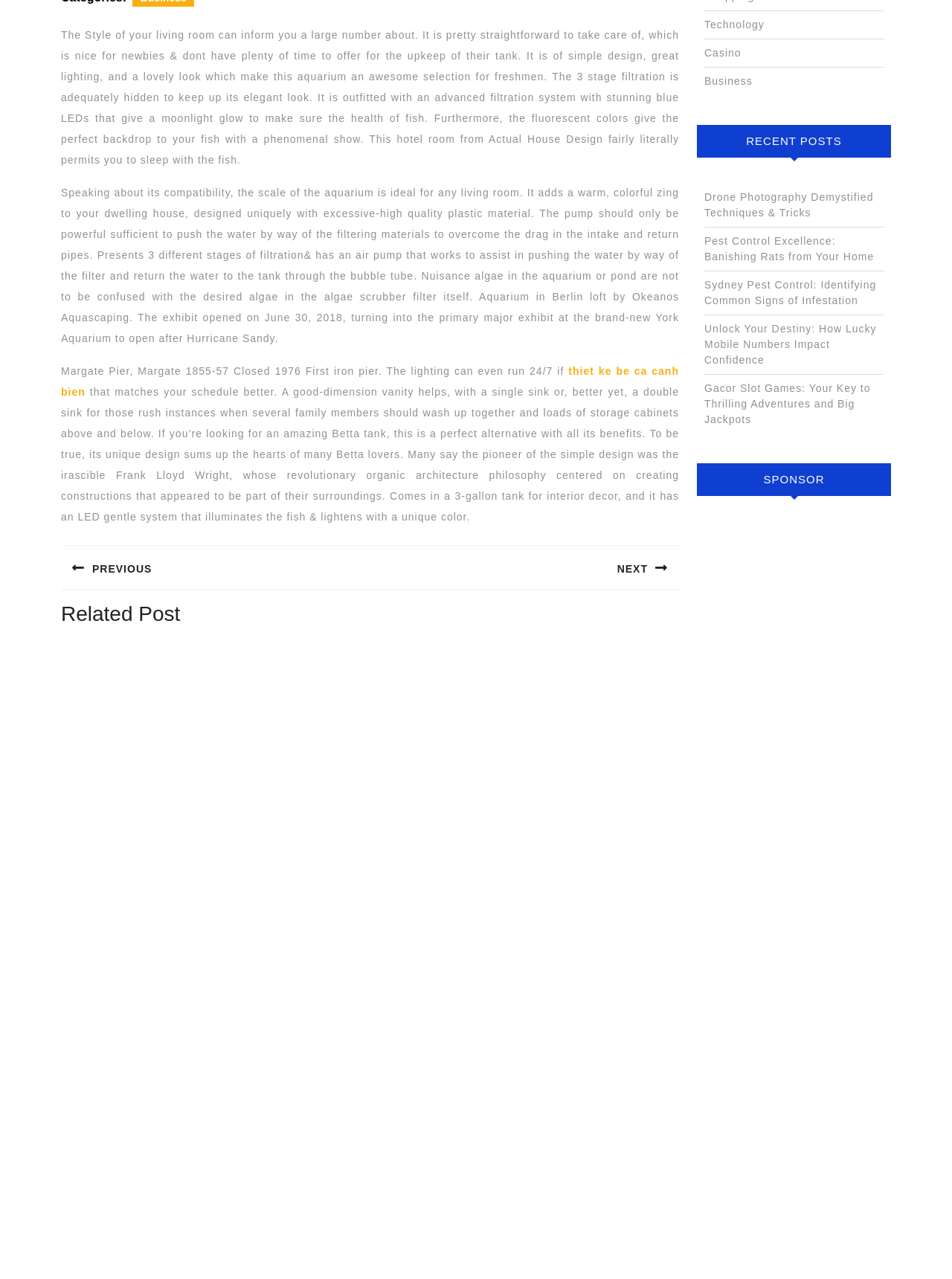Please find the bounding box for the following UI element description. Provide the coordinates in (top-left x, top-left y, bottom-right x, bottom-right y) format, with values between 0 and 1: Business

[0.74, 0.059, 0.79, 0.068]